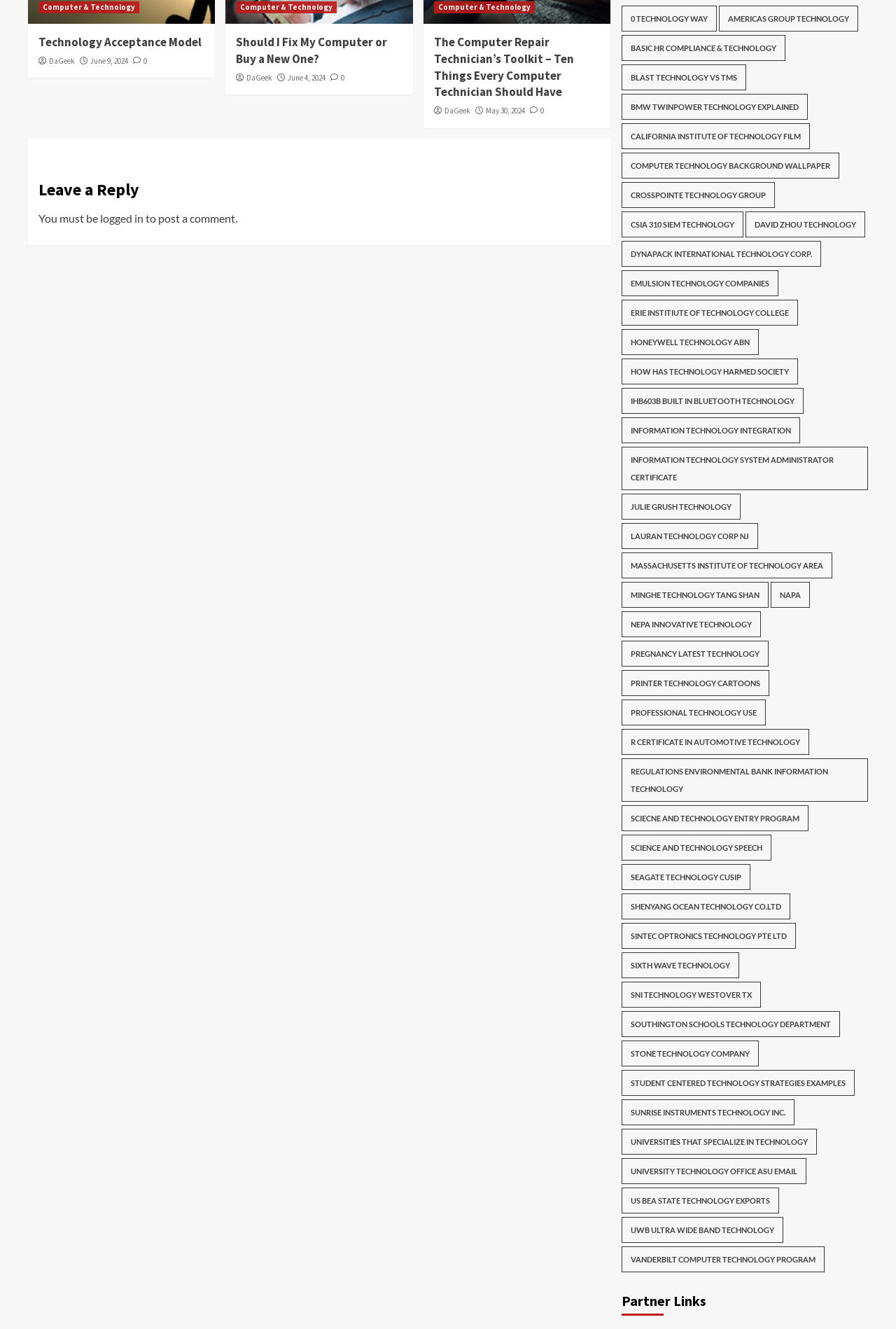Reply to the question with a brief word or phrase: What is the purpose of the section at the bottom of the webpage?

To leave a reply